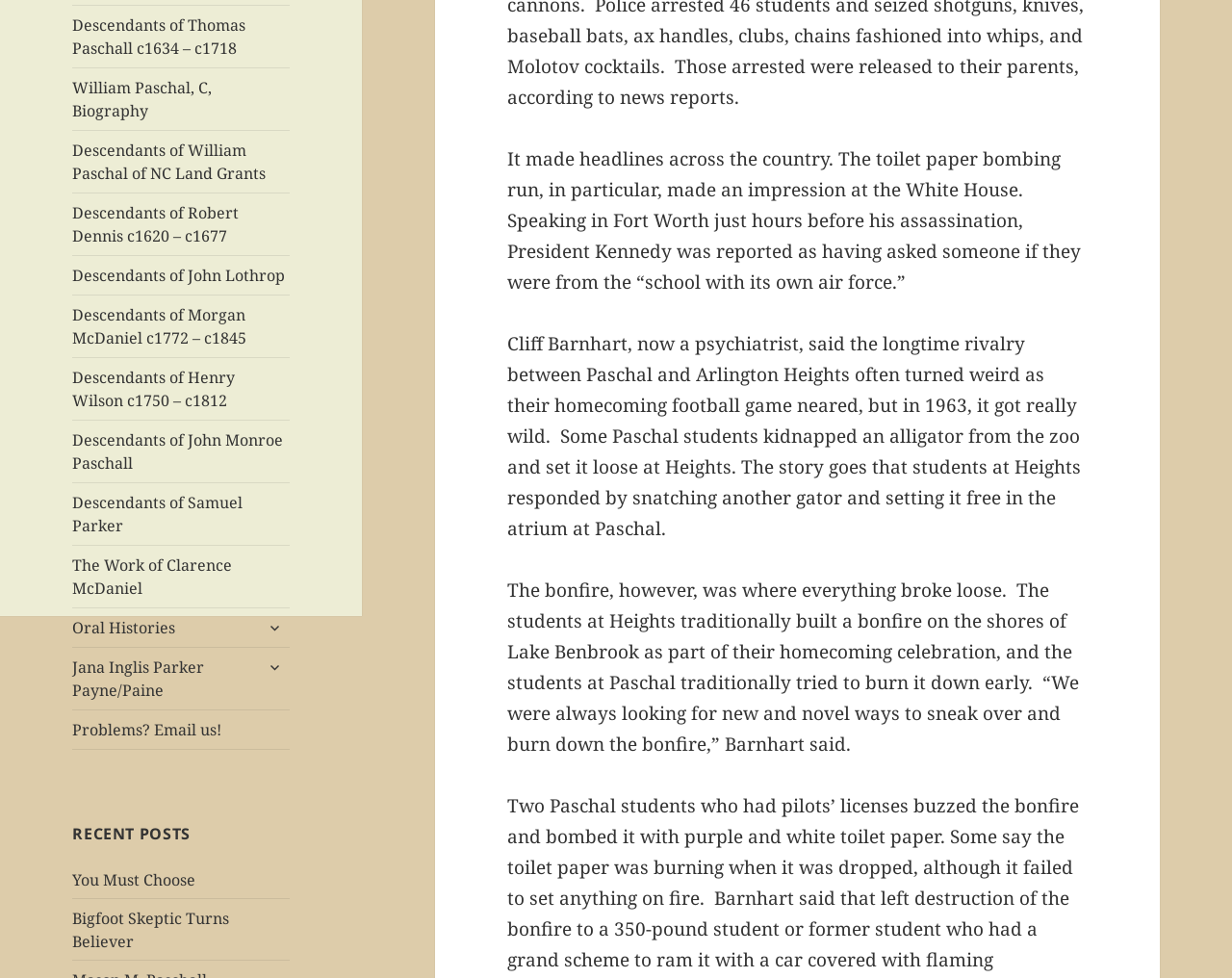Locate the bounding box of the user interface element based on this description: "expand child menu".

[0.21, 0.666, 0.235, 0.697]